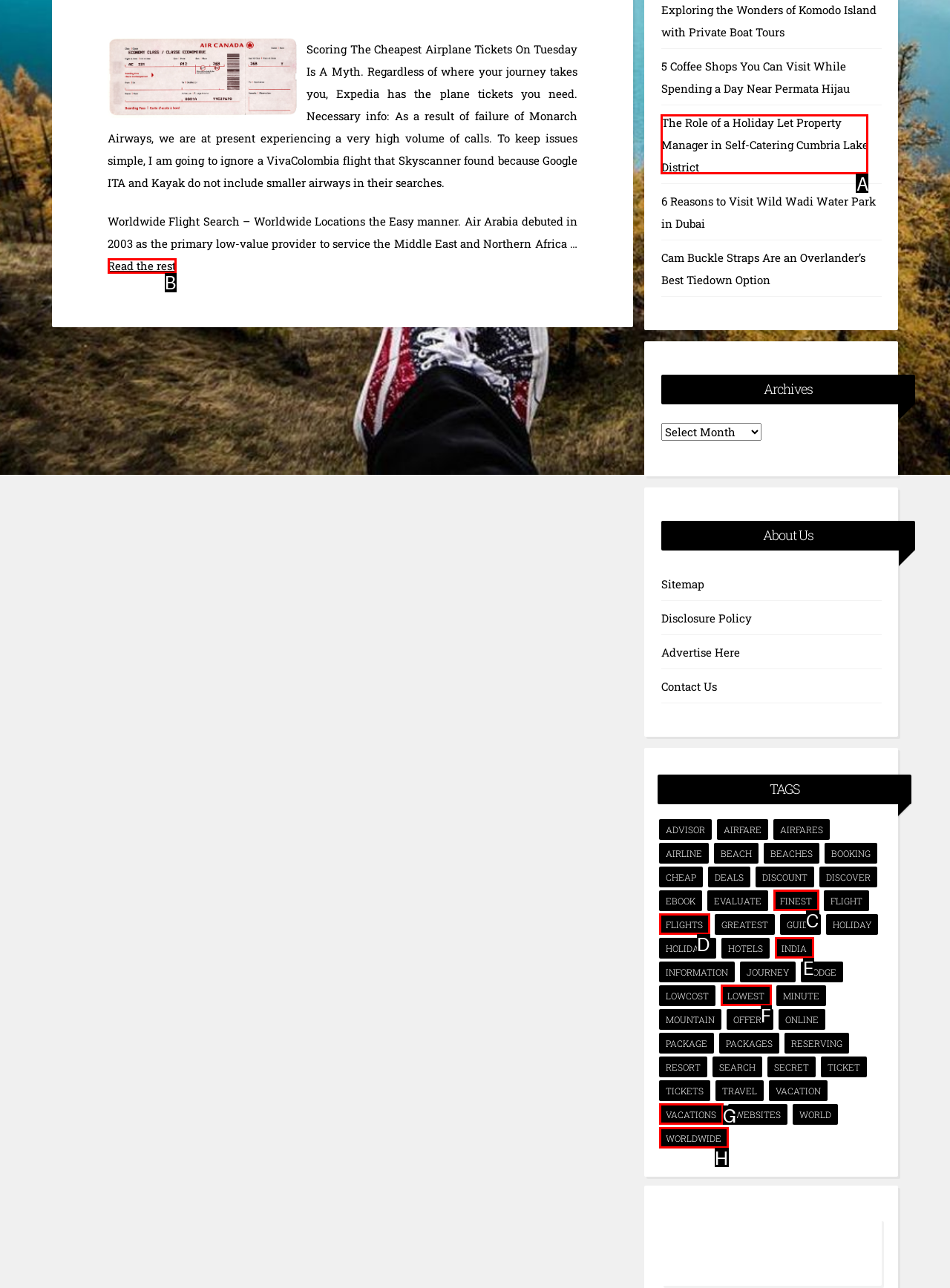Tell me which one HTML element best matches the description: Read the rest
Answer with the option's letter from the given choices directly.

B